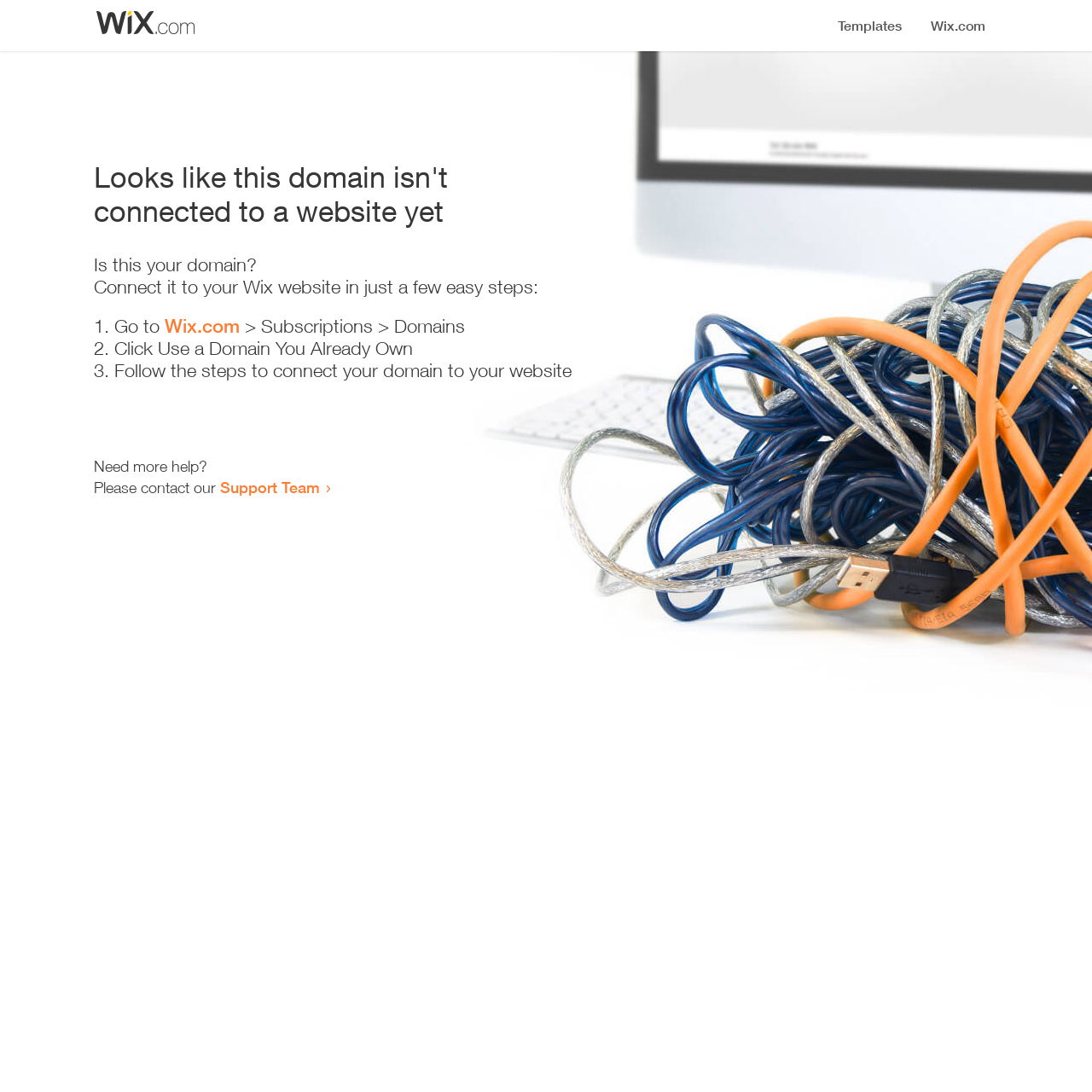Where can I get more help?
Please provide a detailed answer to the question.

The webpage provides a link to the 'Support Team' at the bottom, which suggests that users can contact them for more help or assistance.